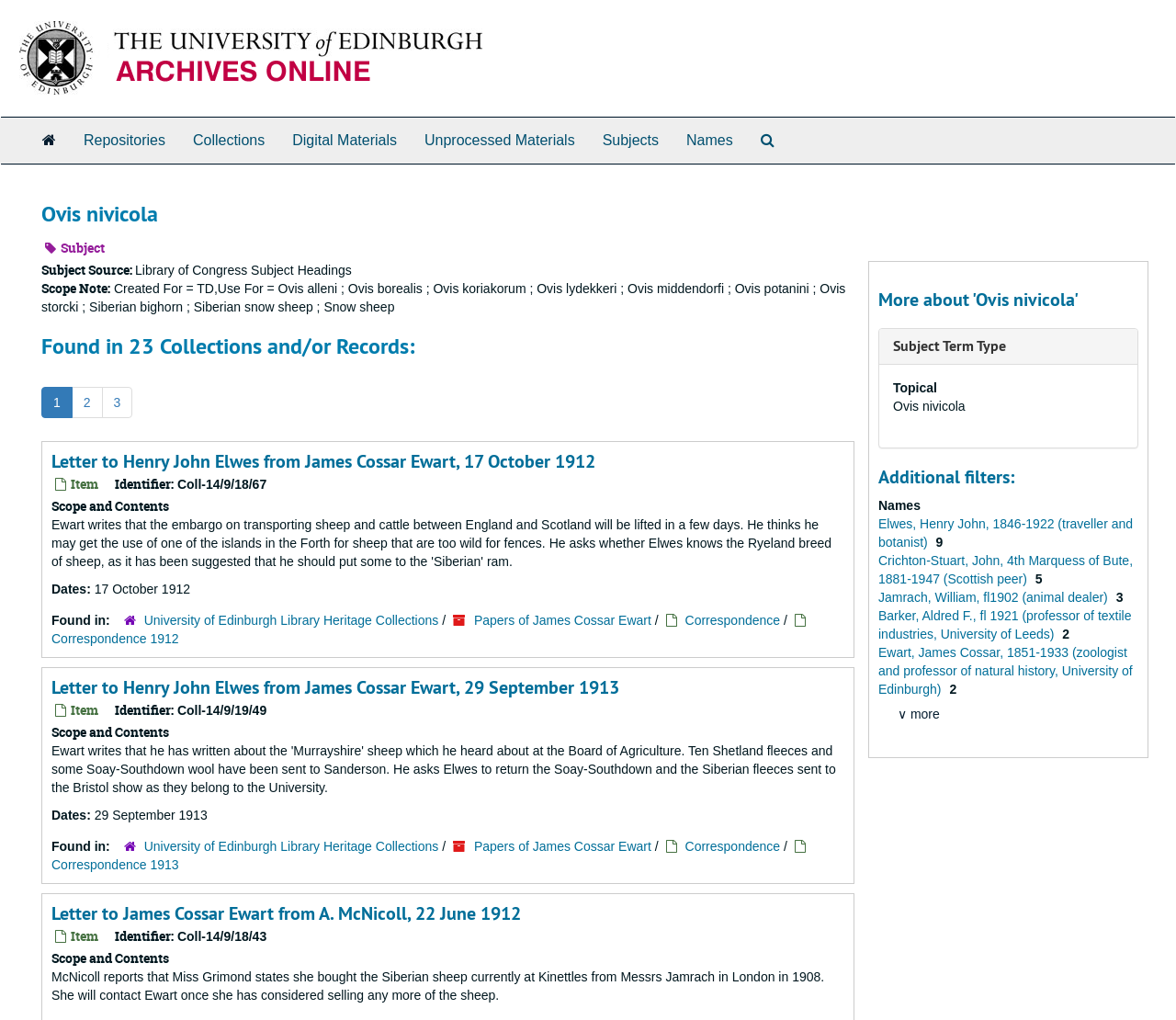Locate the bounding box coordinates of the area that needs to be clicked to fulfill the following instruction: "Click the link to University of Edinburgh". The coordinates should be in the format of four float numbers between 0 and 1, namely [left, top, right, bottom].

[0.0, 0.048, 0.093, 0.063]